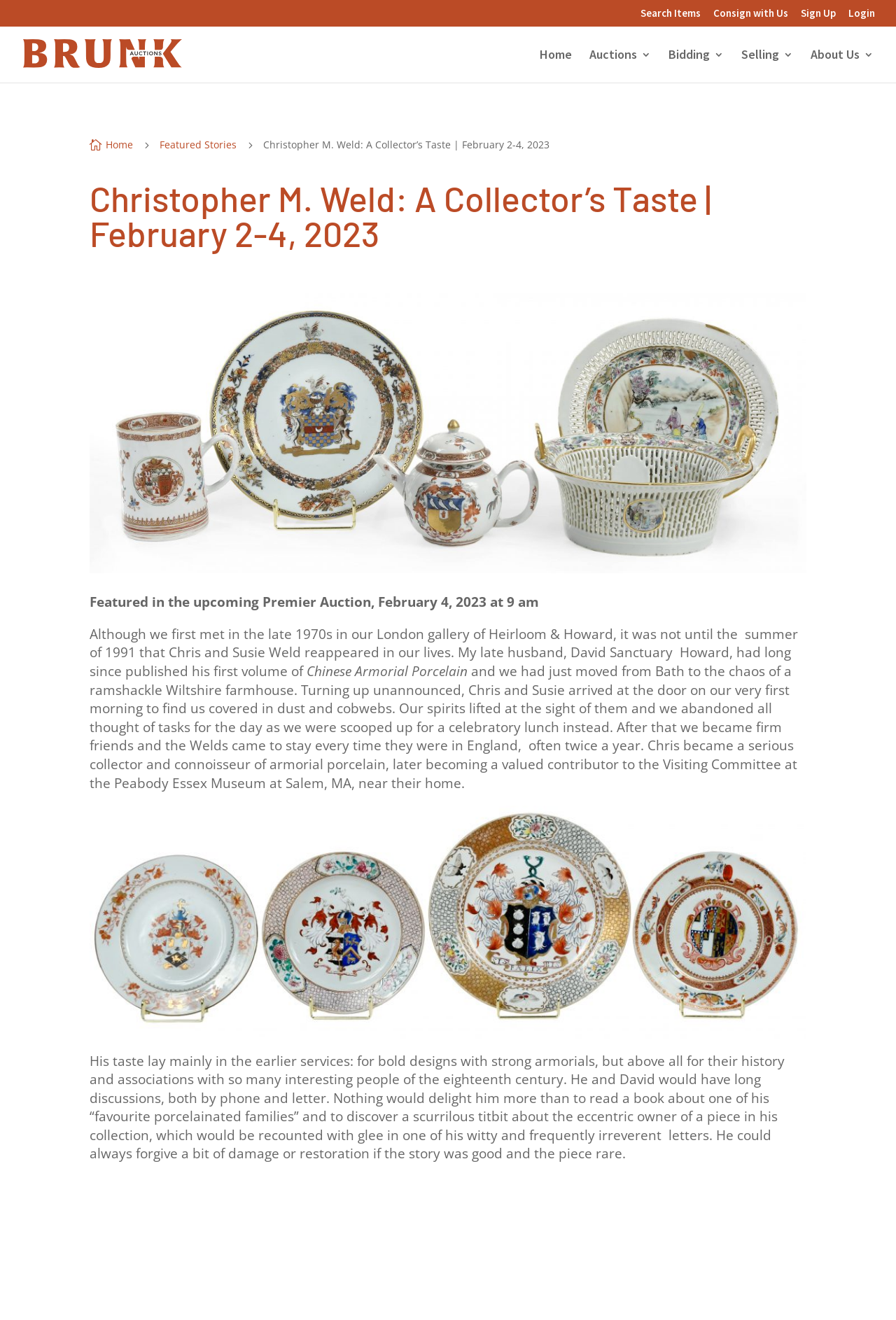Provide the bounding box coordinates of the HTML element this sentence describes: "Featured Stories". The bounding box coordinates consist of four float numbers between 0 and 1, i.e., [left, top, right, bottom].

[0.178, 0.103, 0.264, 0.117]